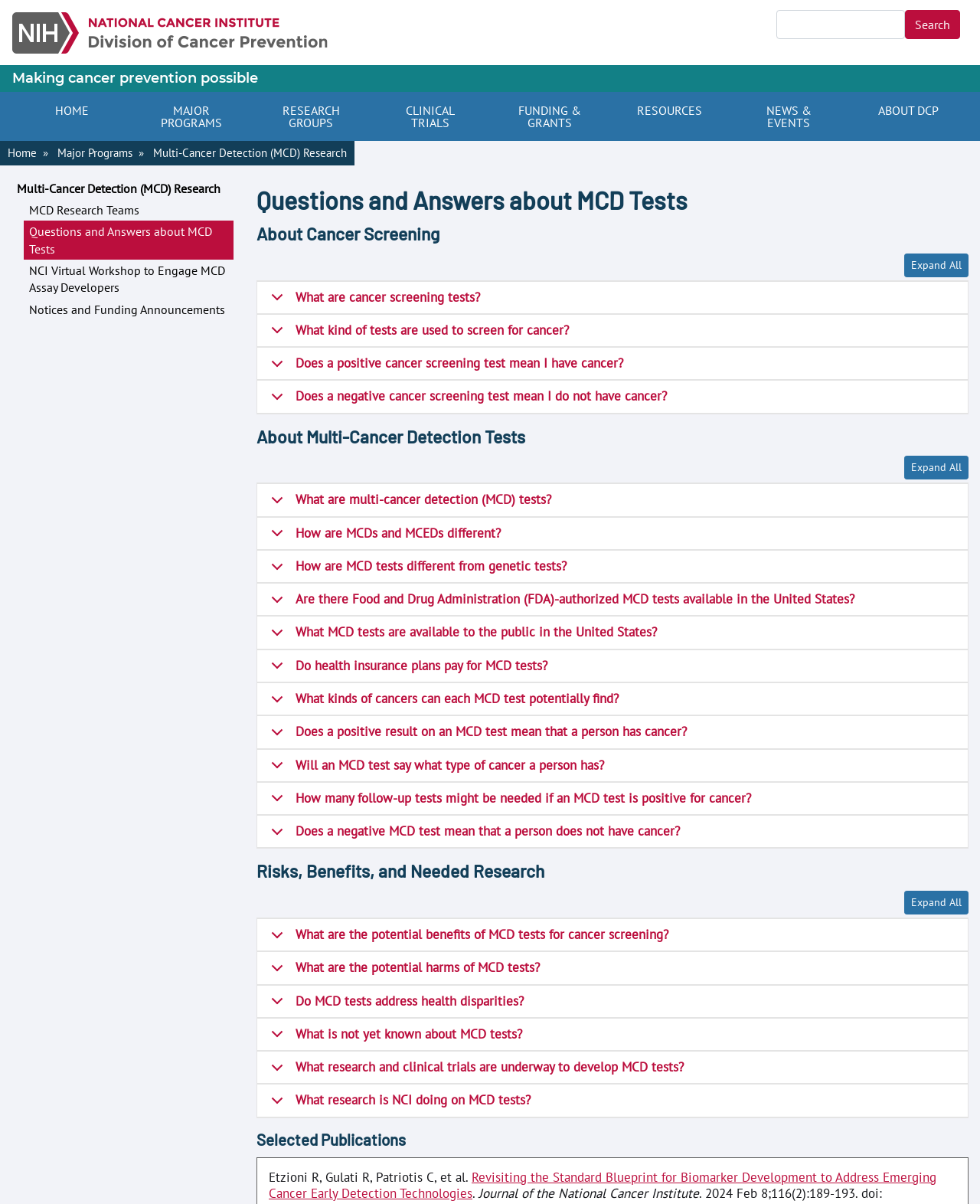What happens if an MCD test is positive for cancer?
Provide a one-word or short-phrase answer based on the image.

Follow-up tests are needed